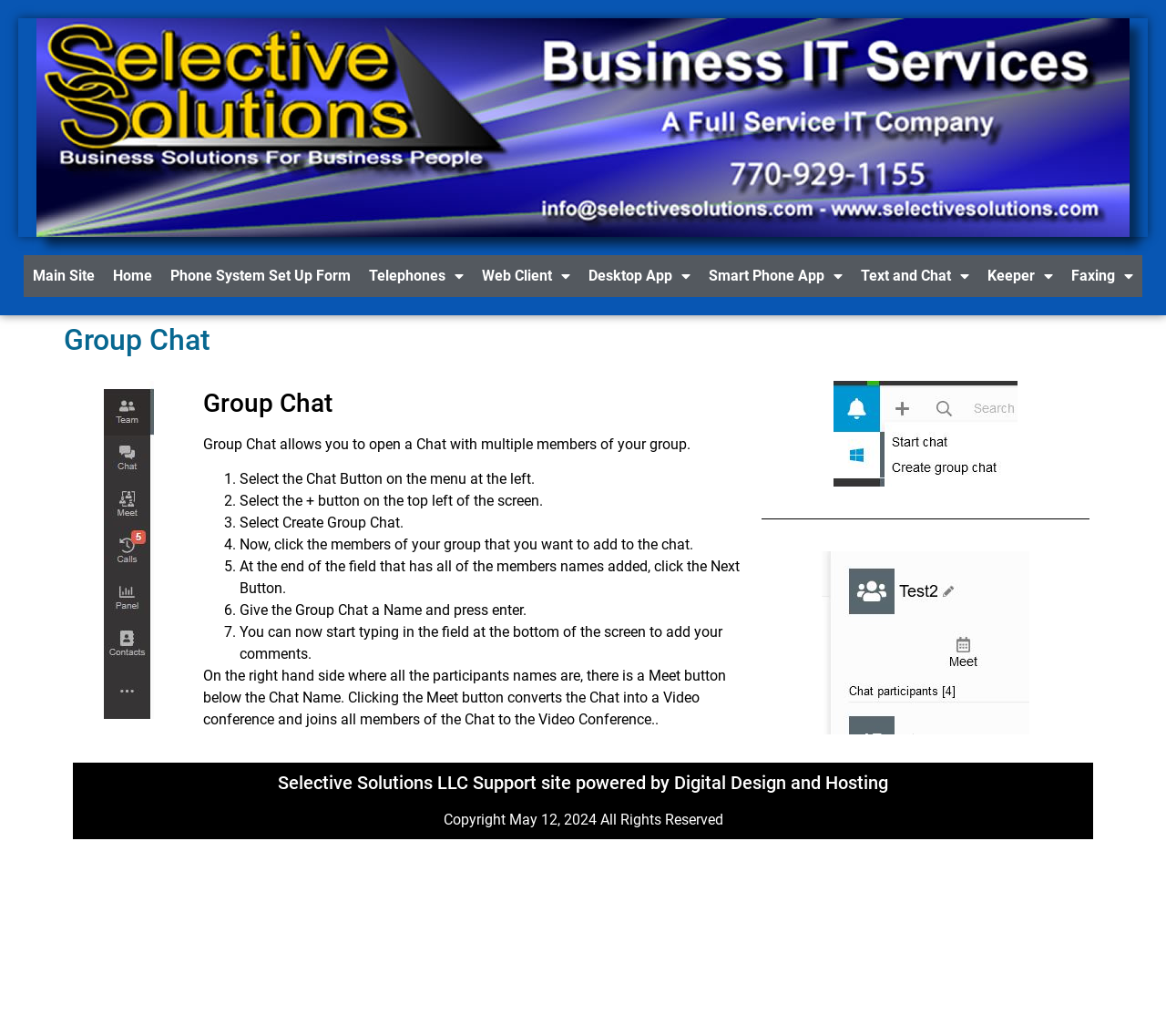Respond with a single word or phrase to the following question:
What is the copyright year of the webpage?

2024